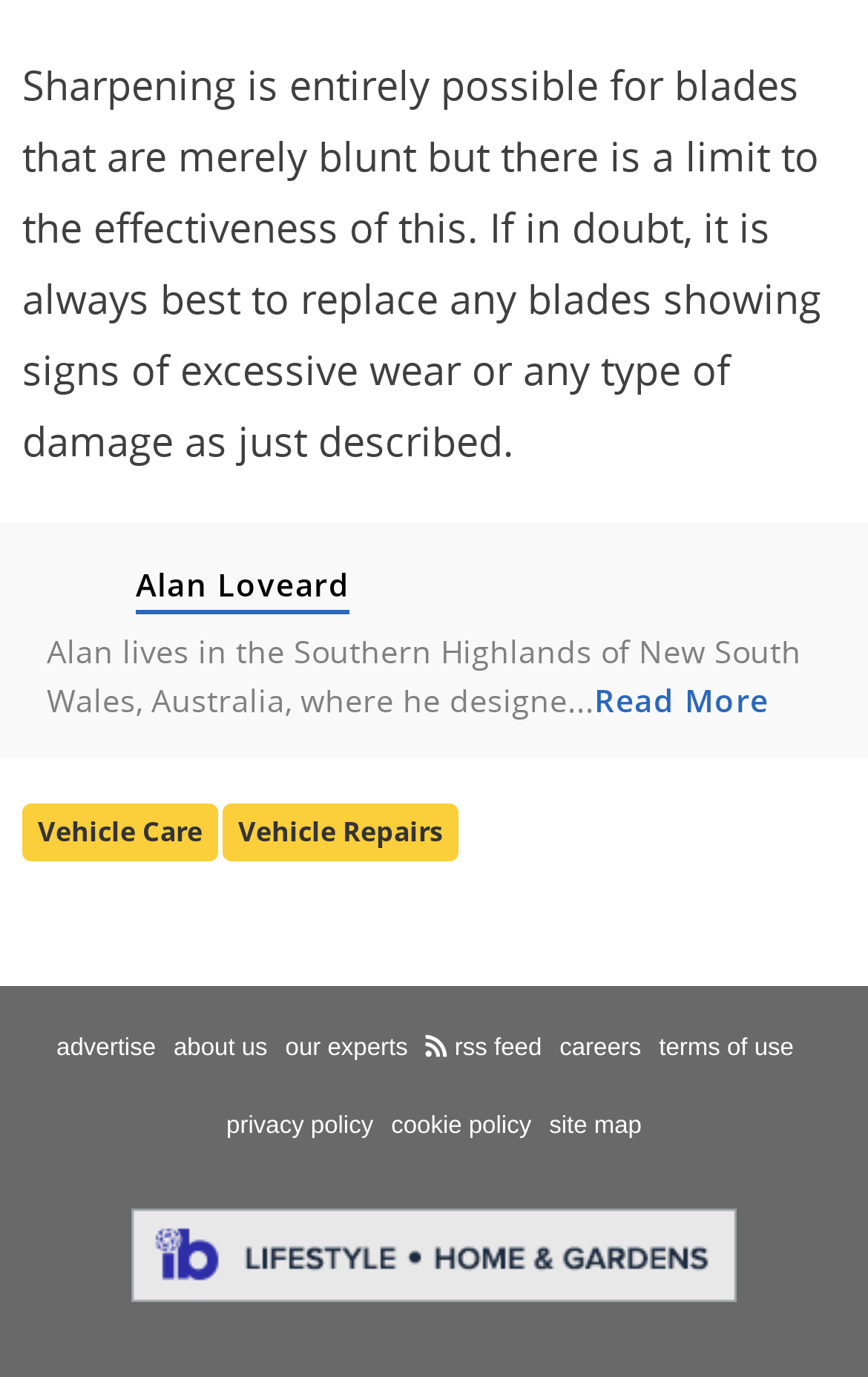Provide the bounding box coordinates, formatted as (top-left x, top-left y, bottom-right x, bottom-right y), with all values being floating point numbers between 0 and 1. Identify the bounding box of the UI element that matches the description: Social Security Lawyer Buffalo NY

None